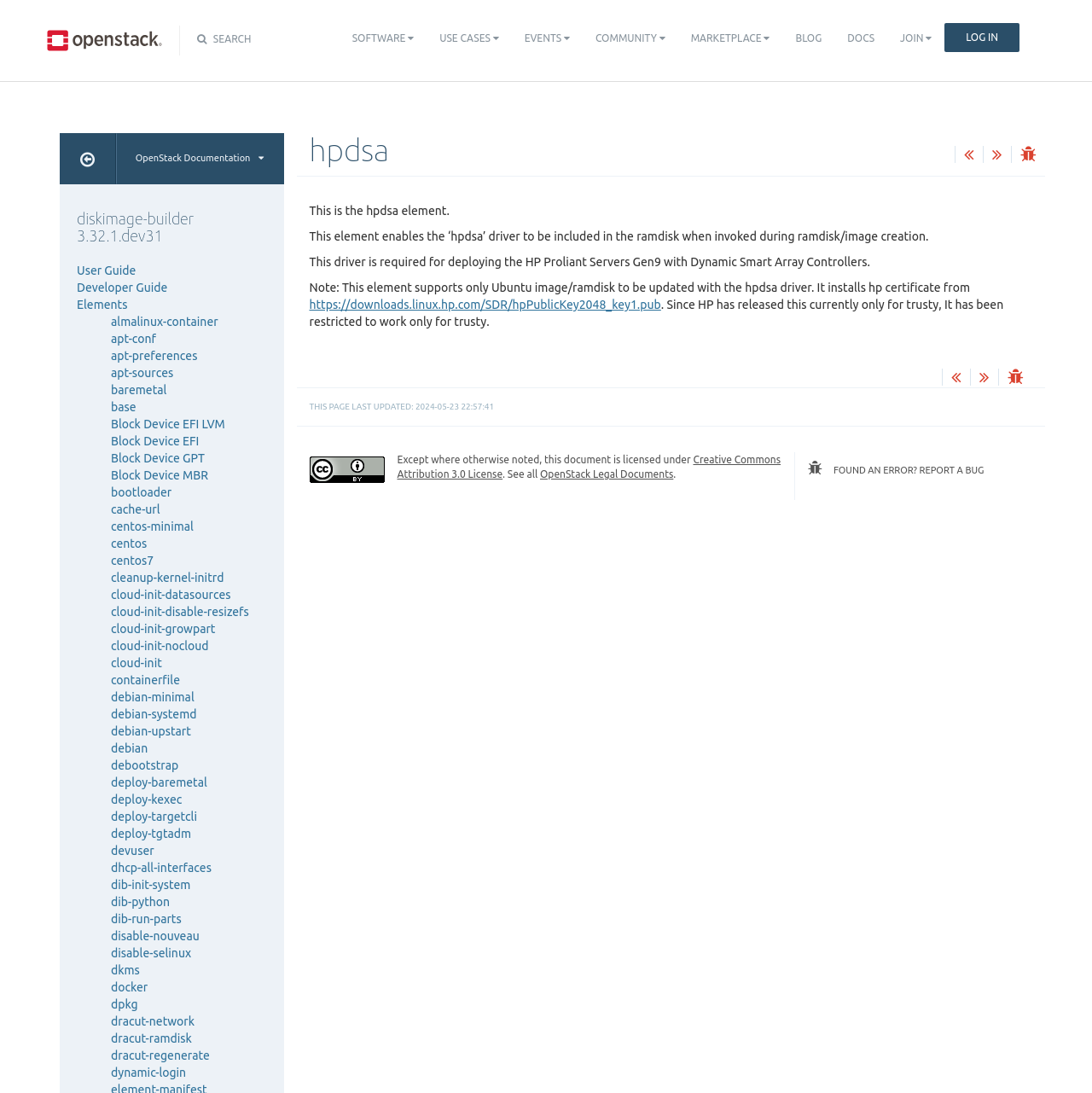Determine the bounding box coordinates of the clickable element to achieve the following action: 'Click on the 'LOG IN' button'. Provide the coordinates as four float values between 0 and 1, formatted as [left, top, right, bottom].

[0.865, 0.021, 0.934, 0.048]